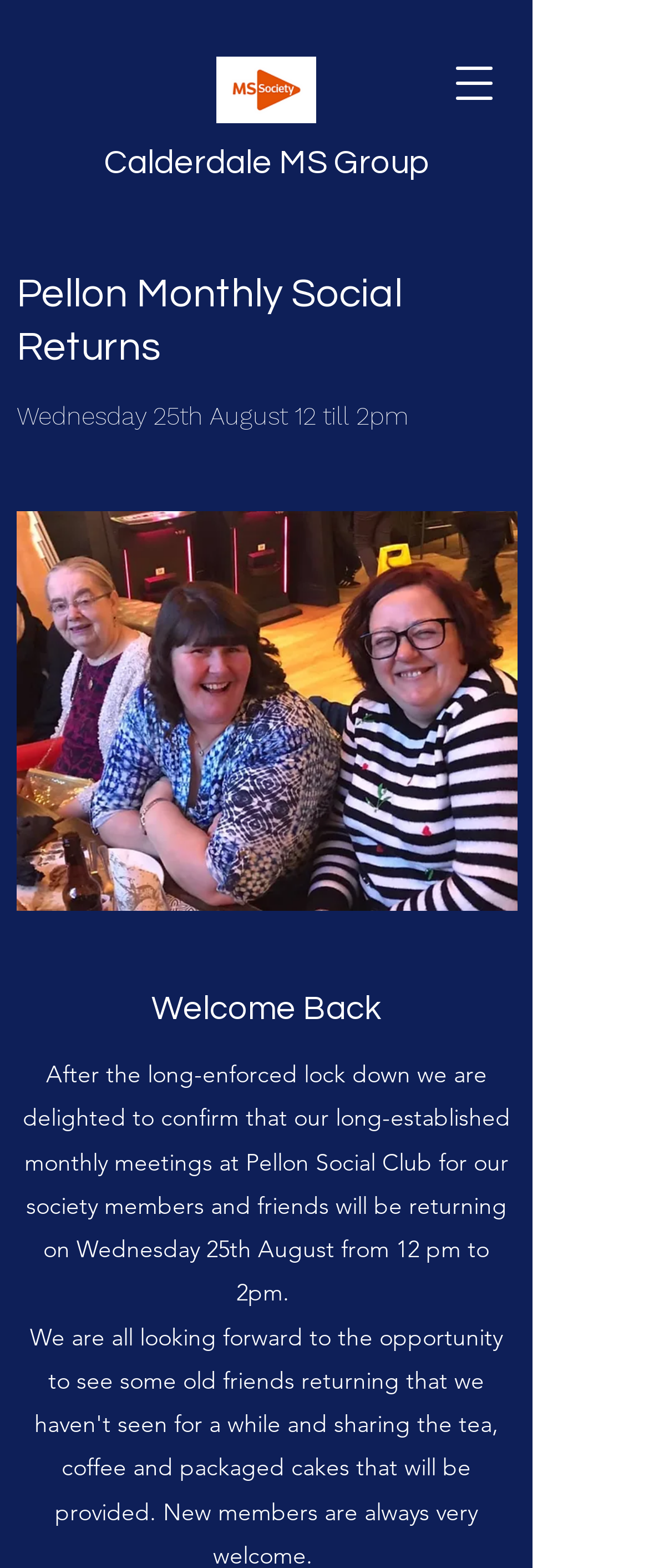Answer the question using only a single word or phrase: 
What is the location of the social meeting?

Pellon Social Club